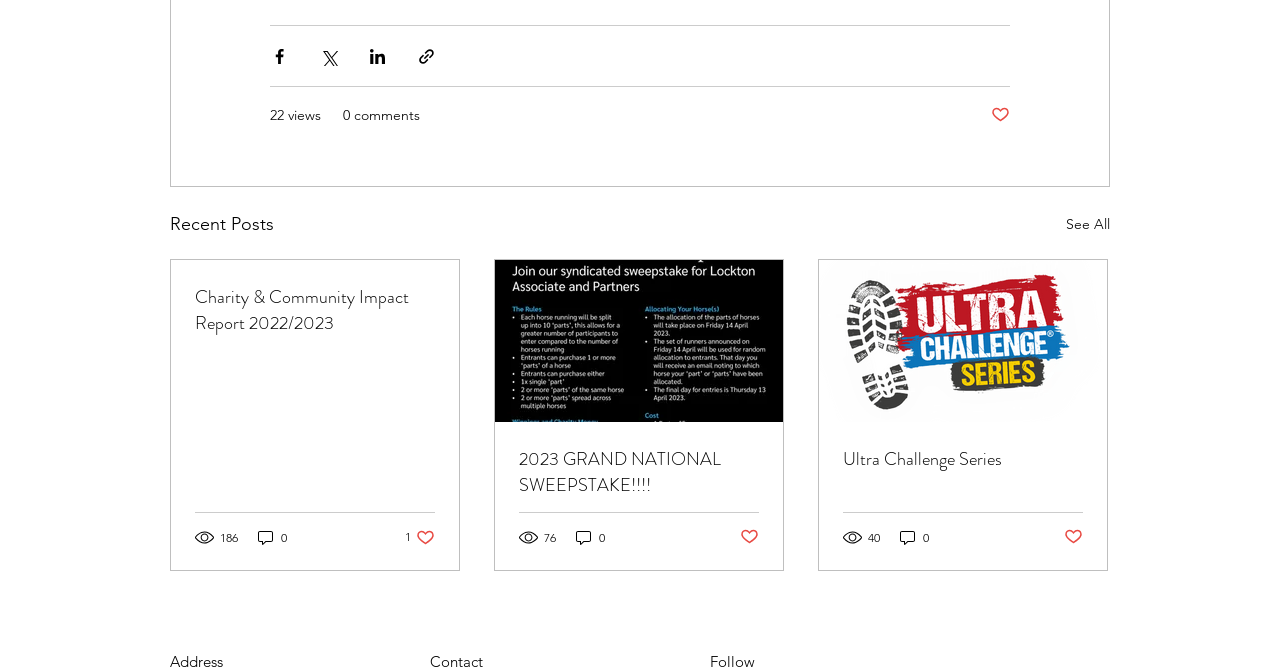Determine the bounding box coordinates of the element that should be clicked to execute the following command: "Share via link".

[0.326, 0.07, 0.341, 0.098]